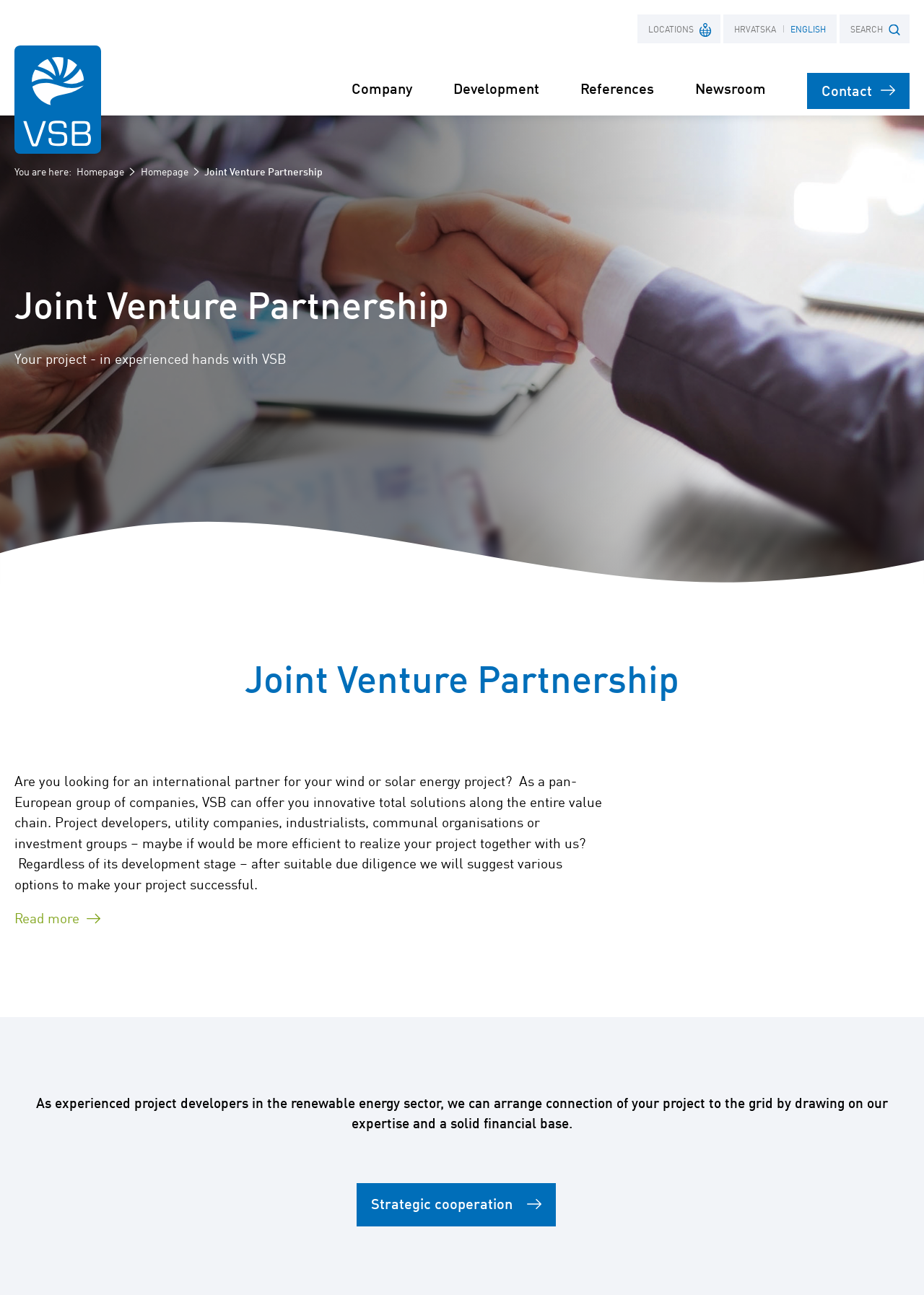Please extract the primary headline from the webpage.

Joint Venture Partnership